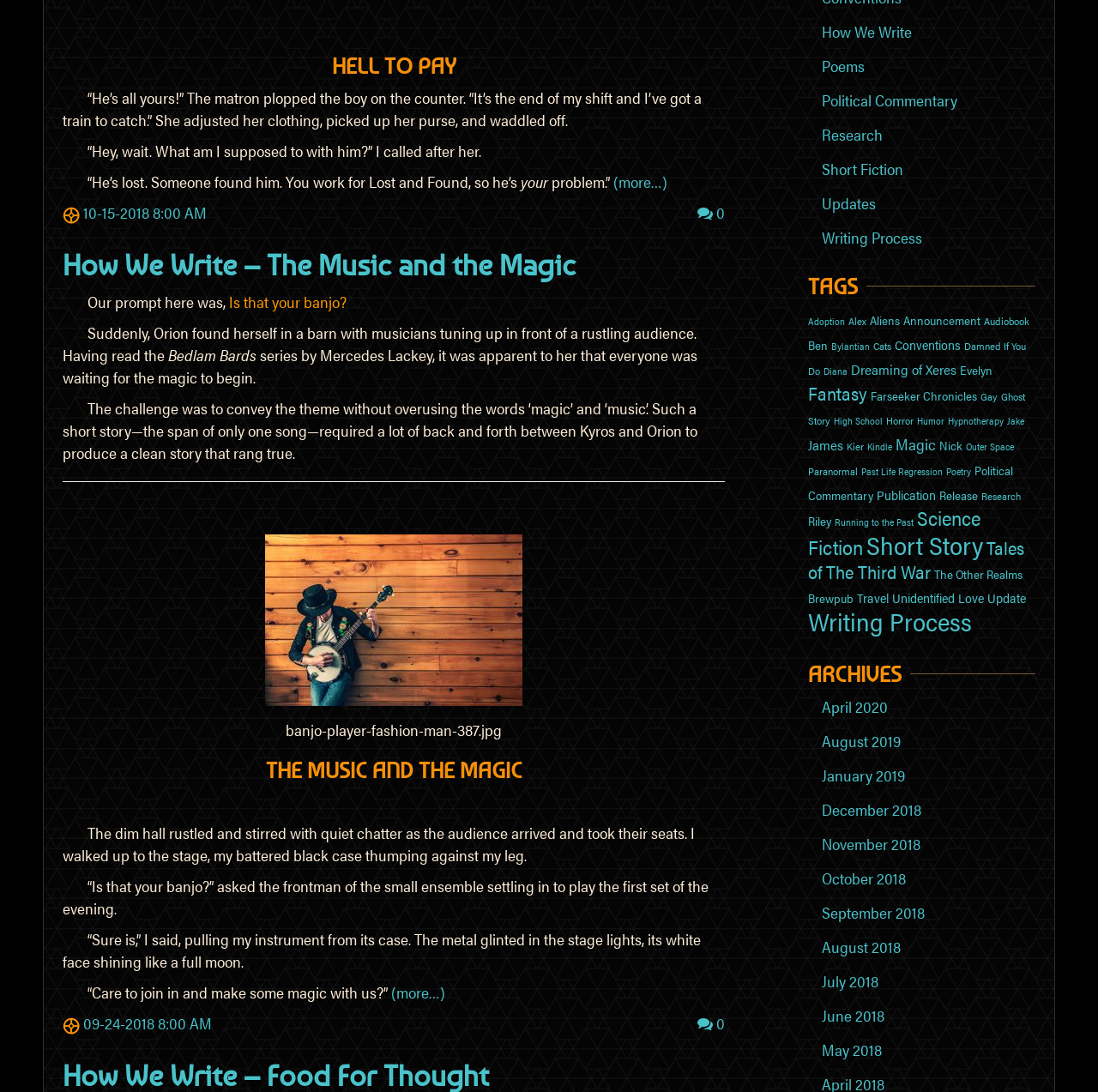How many links are there in the footer section?
Could you answer the question with a detailed and thorough explanation?

There are three links in the footer section, which are '10-15-2018 8:00 AM', ' 0', and another link with no text content, indicated by the link elements with bounding box coordinates [0.057, 0.185, 0.188, 0.205], [0.635, 0.185, 0.66, 0.204], and [0.057, 0.927, 0.193, 0.947] respectively